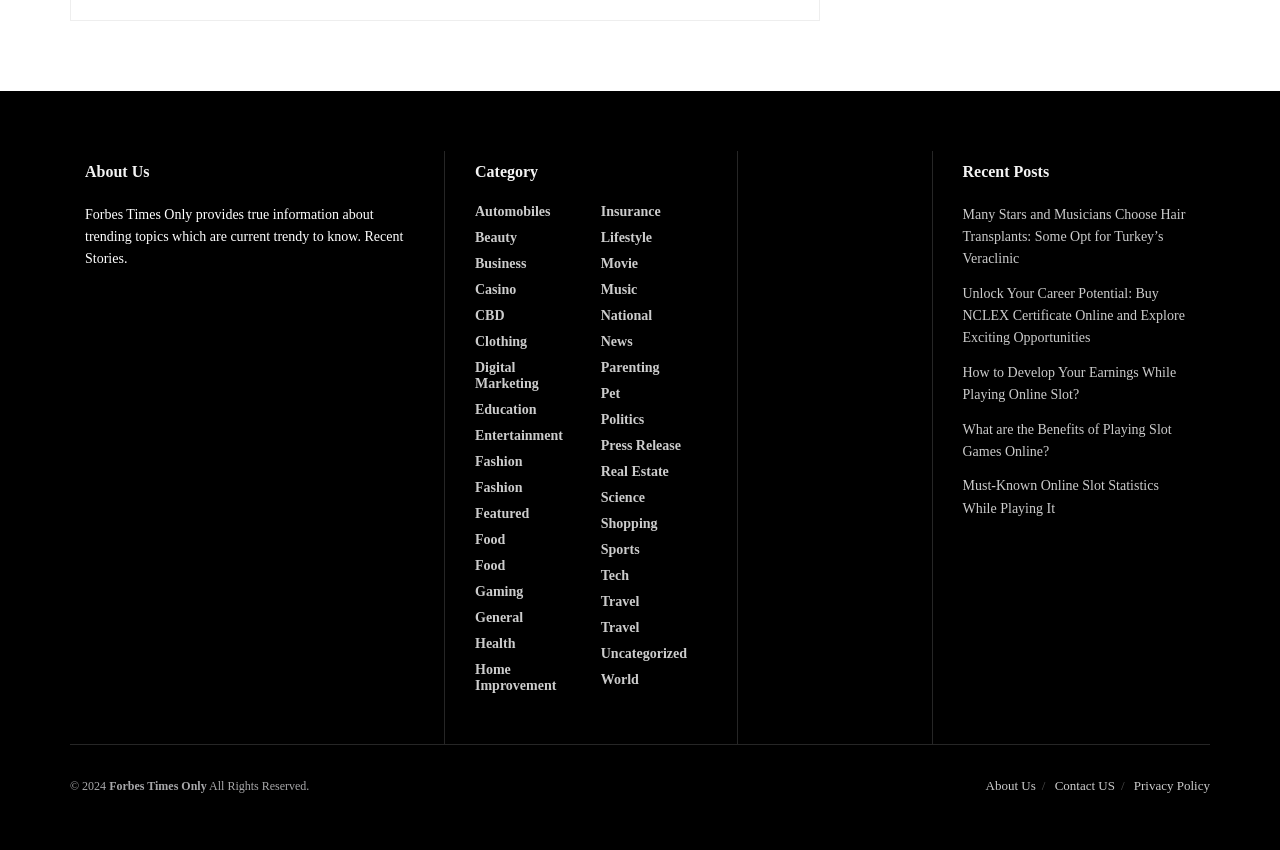Provide a one-word or brief phrase answer to the question:
What is the purpose of the website?

Provide true information